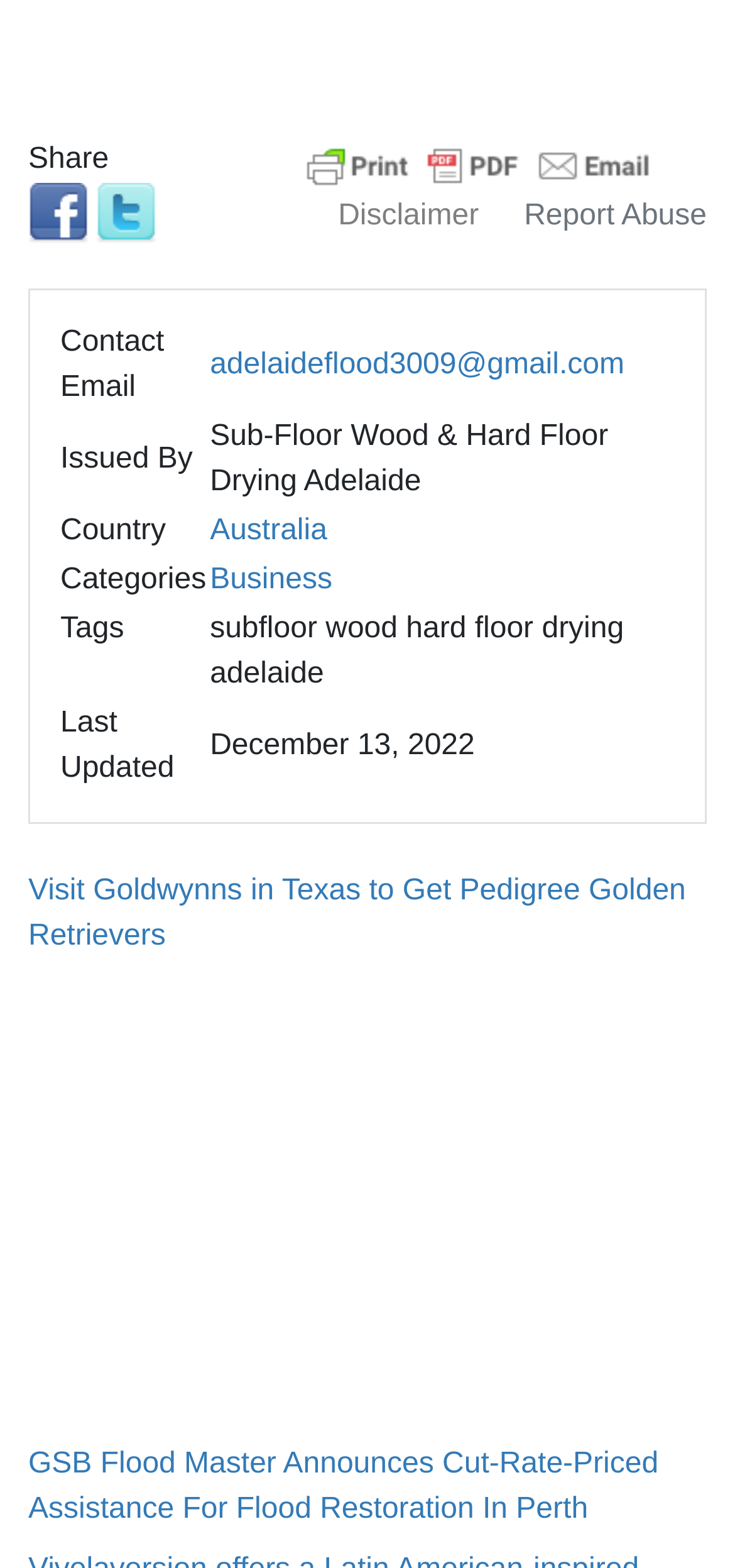What is the name of the issuer?
Using the image as a reference, answer the question in detail.

I found the name of the issuer by looking at the table on the webpage, specifically the row with the label 'Issued By', and the corresponding value is 'Sub-Floor Wood & Hard Floor Drying Adelaide'.